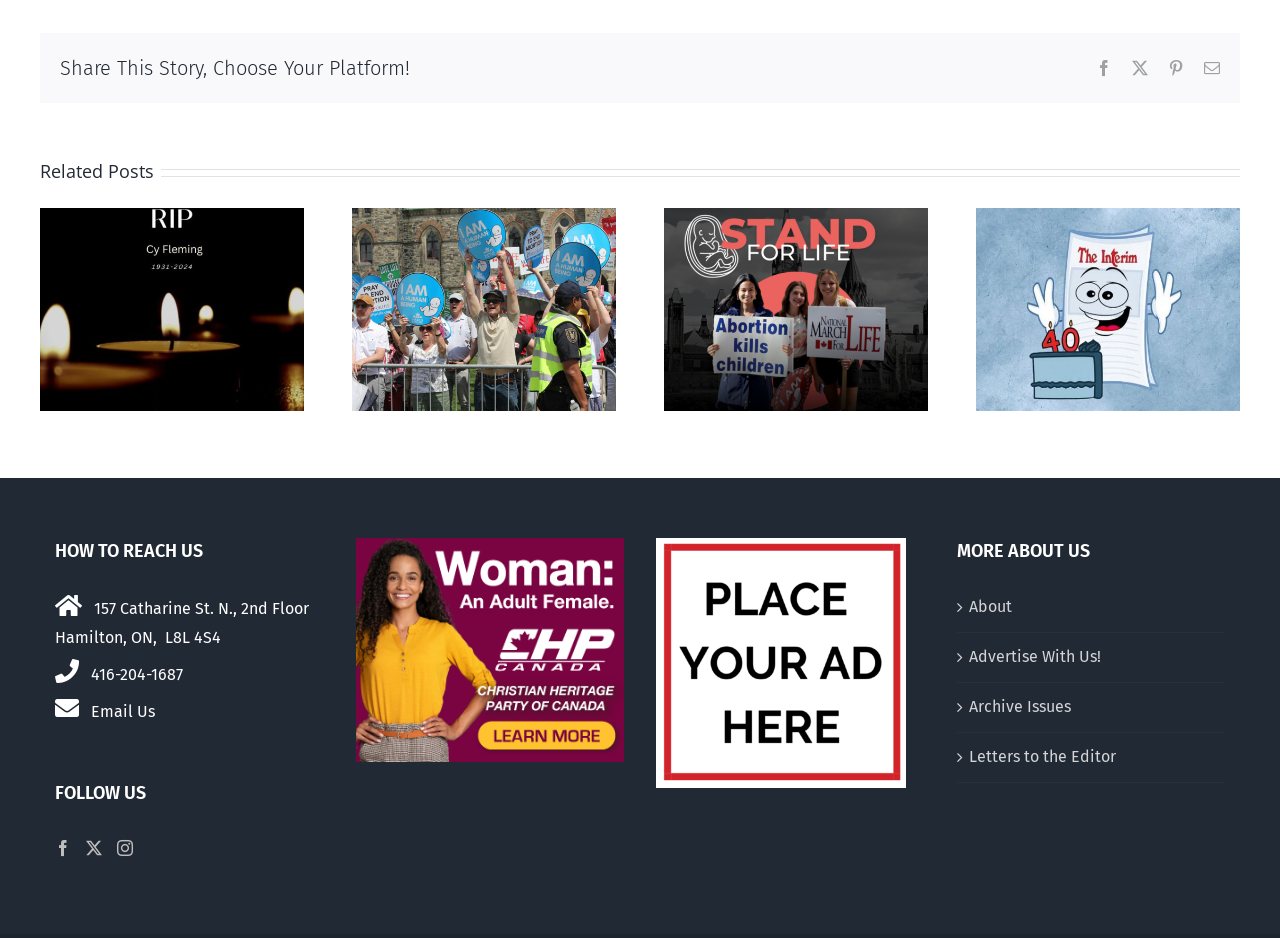Please specify the bounding box coordinates of the clickable region to carry out the following instruction: "Read more about us". The coordinates should be four float numbers between 0 and 1, in the format [left, top, right, bottom].

[0.757, 0.633, 0.949, 0.663]